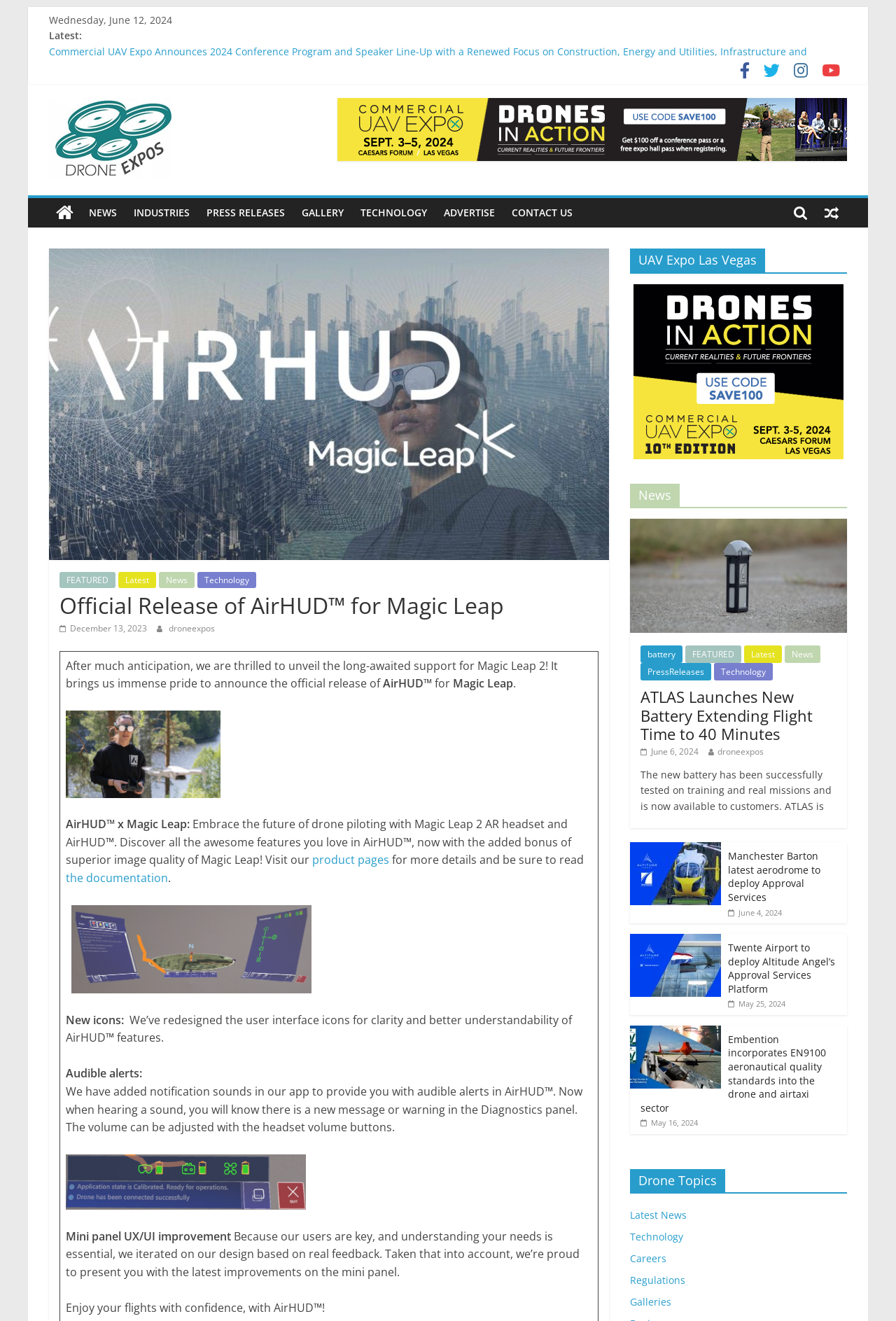Reply to the question with a single word or phrase:
What is the name of the drone piloting system featured on the webpage?

AirHUD